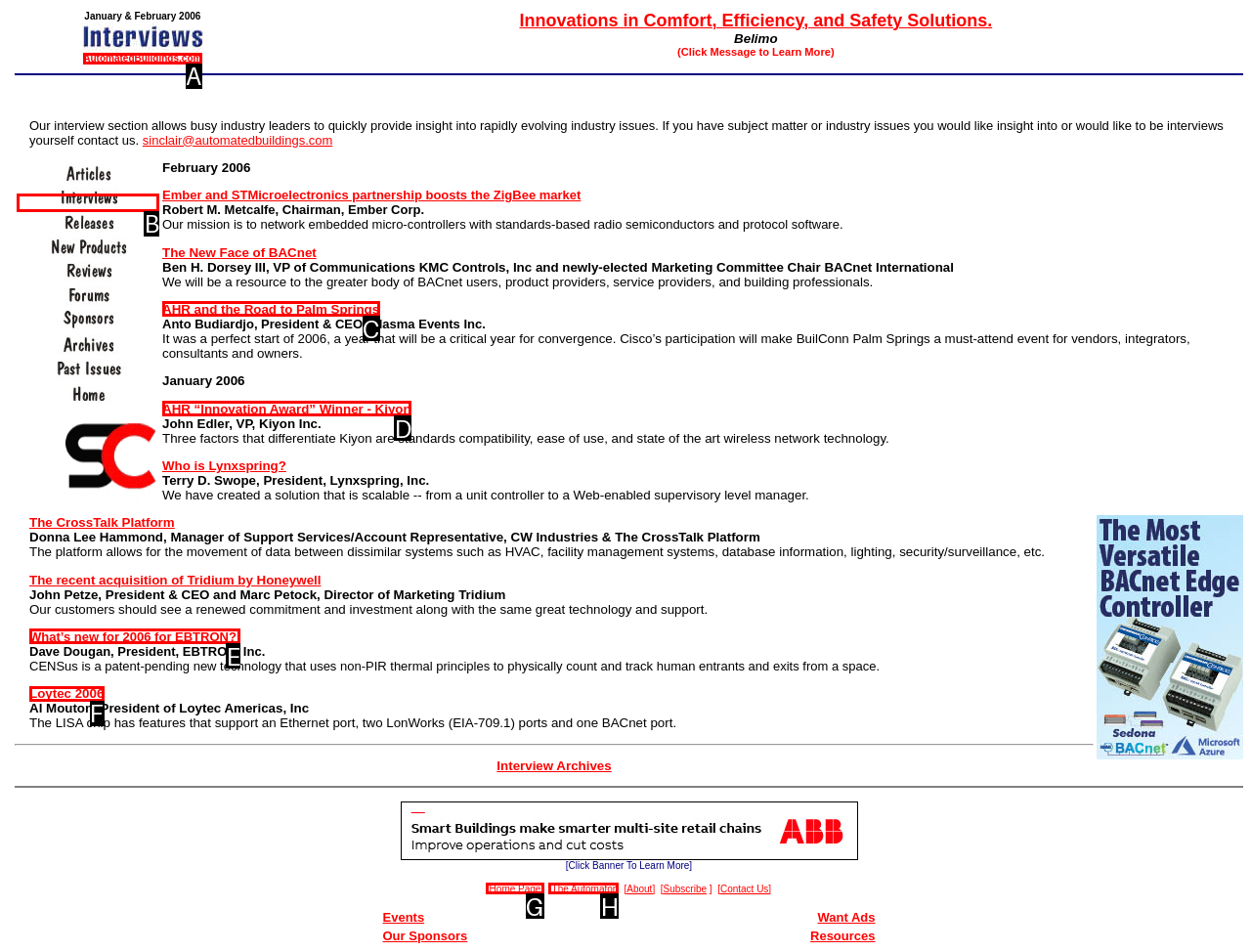Identify the appropriate lettered option to execute the following task: Click on the 'Interviews' link
Respond with the letter of the selected choice.

B